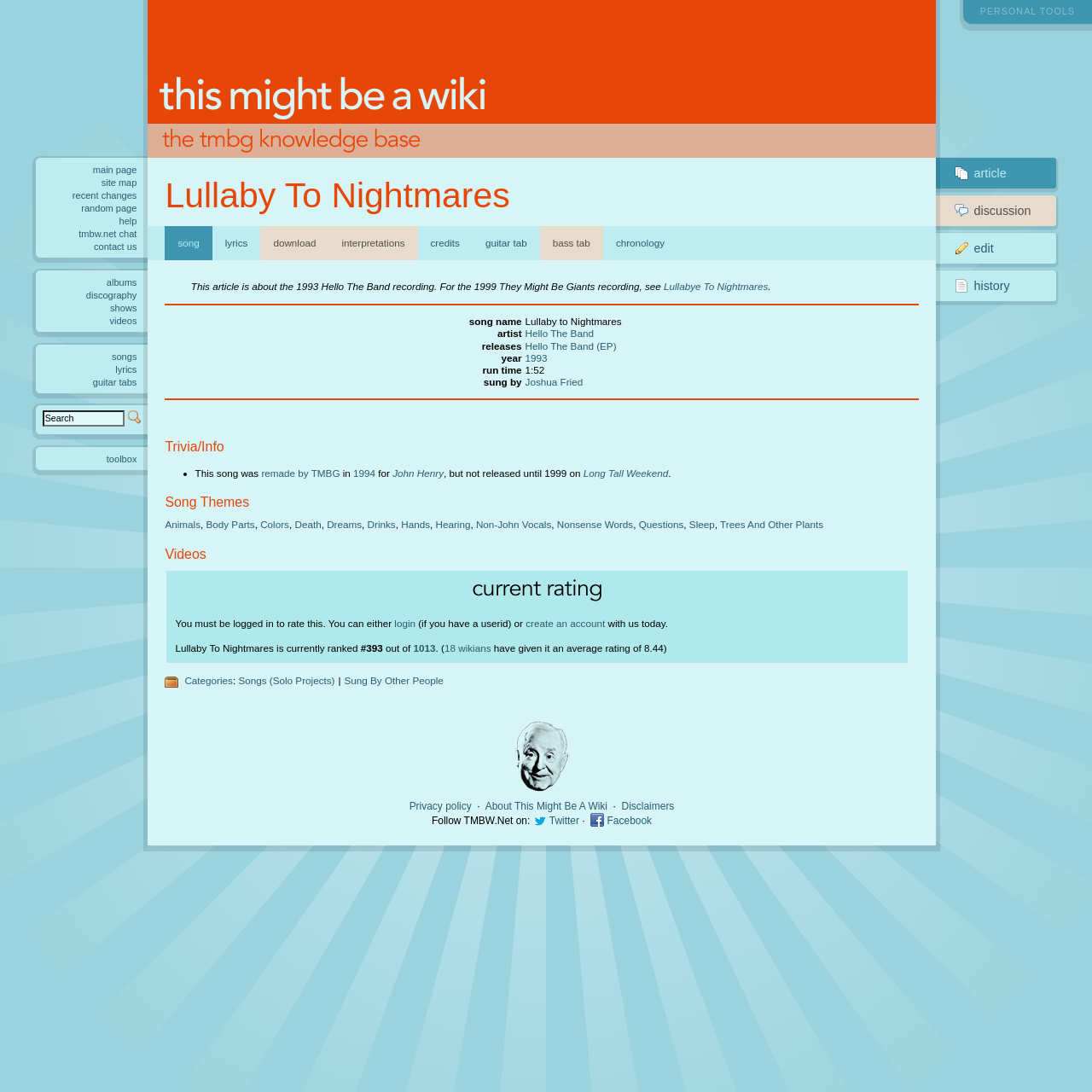Locate the bounding box coordinates of the element that needs to be clicked to carry out the instruction: "click on the link to view lyrics". The coordinates should be given as four float numbers ranging from 0 to 1, i.e., [left, top, right, bottom].

[0.194, 0.207, 0.239, 0.239]